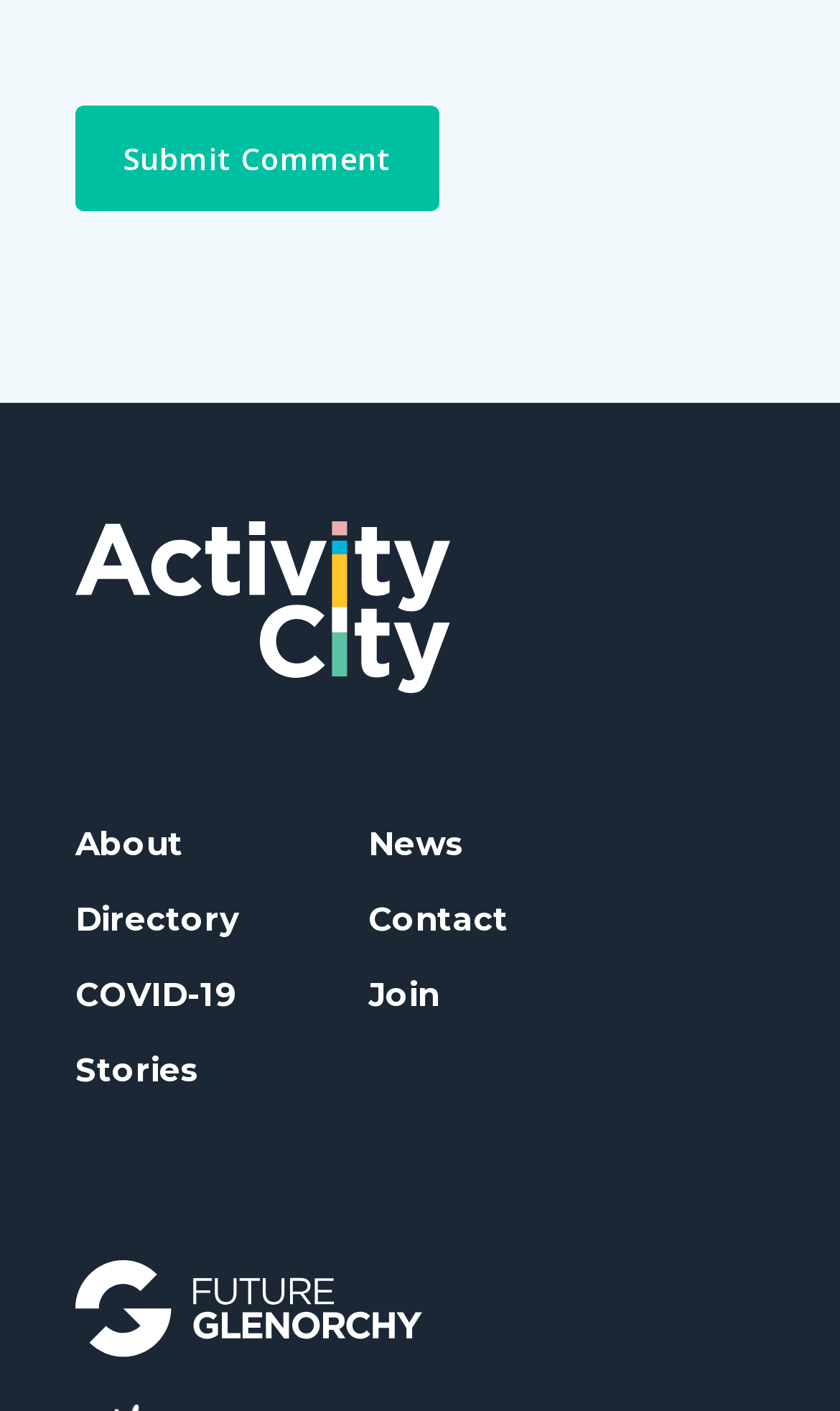Please give the bounding box coordinates of the area that should be clicked to fulfill the following instruction: "Read the 'Stories'". The coordinates should be in the format of four float numbers from 0 to 1, i.e., [left, top, right, bottom].

[0.09, 0.743, 0.238, 0.772]